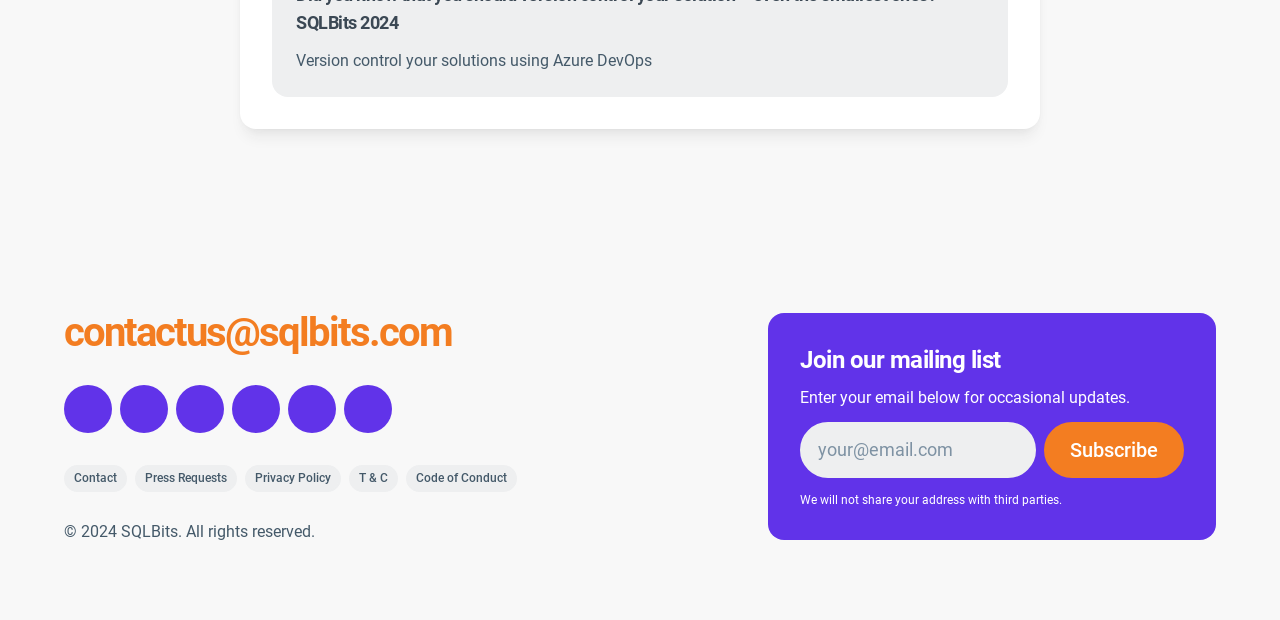Pinpoint the bounding box coordinates of the clickable area needed to execute the instruction: "Enter your email address". The coordinates should be specified as four float numbers between 0 and 1, i.e., [left, top, right, bottom].

[0.625, 0.68, 0.809, 0.77]